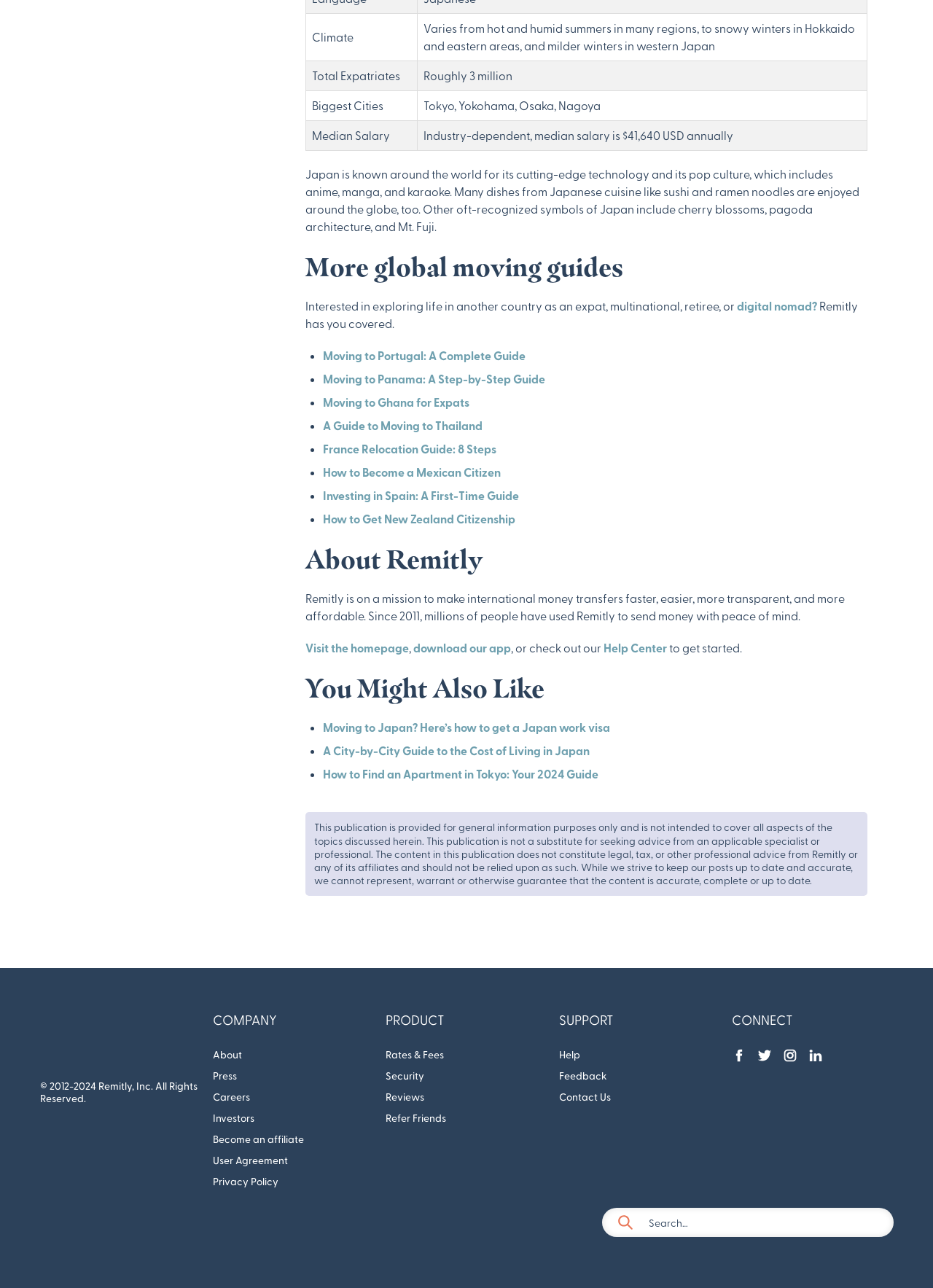What is the purpose of Remitly?
Answer the question with as much detail as you can, using the image as a reference.

The webpage is about Remitly, and based on the text 'Remitly is on a mission to make international money transfers faster, easier, more transparent, and more affordable.', we can infer that the purpose of Remitly is to facilitate international money transfers.